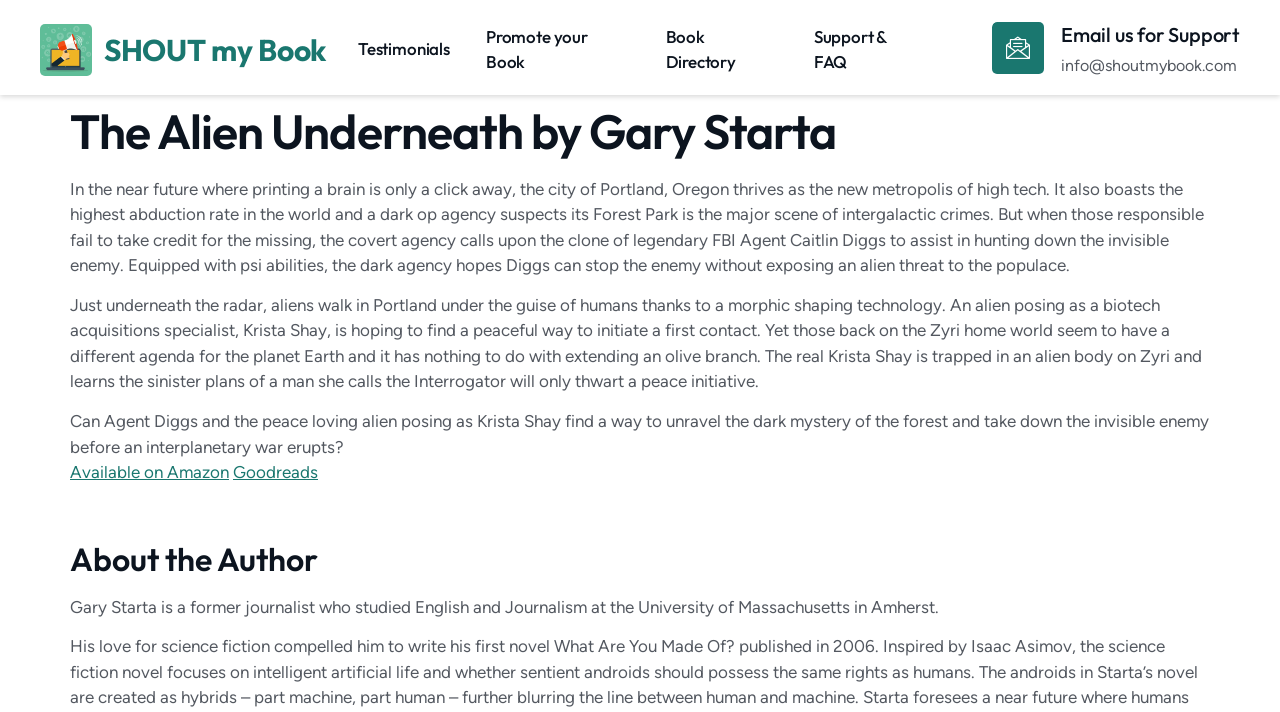Find and generate the main title of the webpage.

The Alien Underneath by Gary Starta